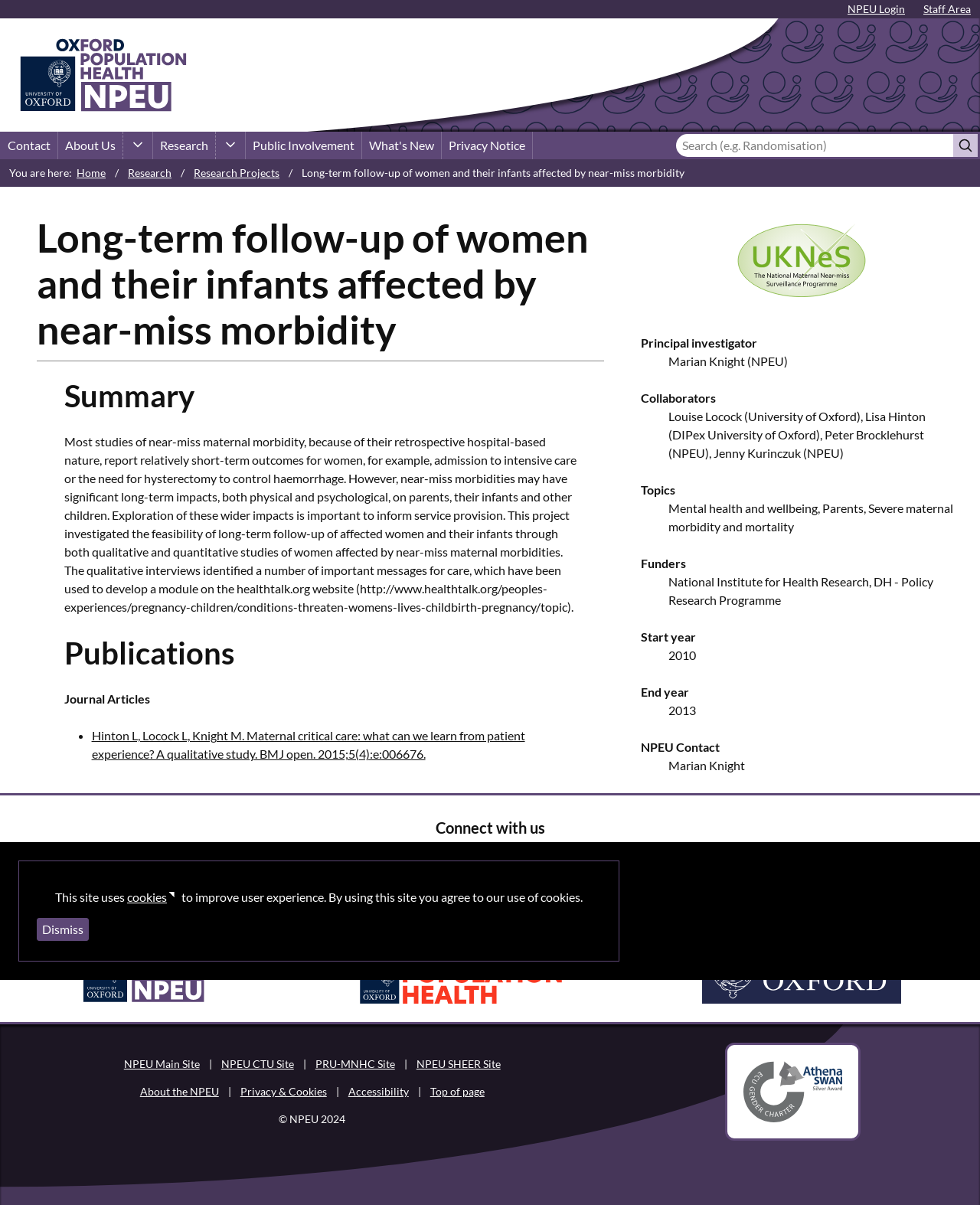Identify the bounding box of the UI element that matches this description: "Privacy & Cookies".

[0.245, 0.9, 0.333, 0.911]